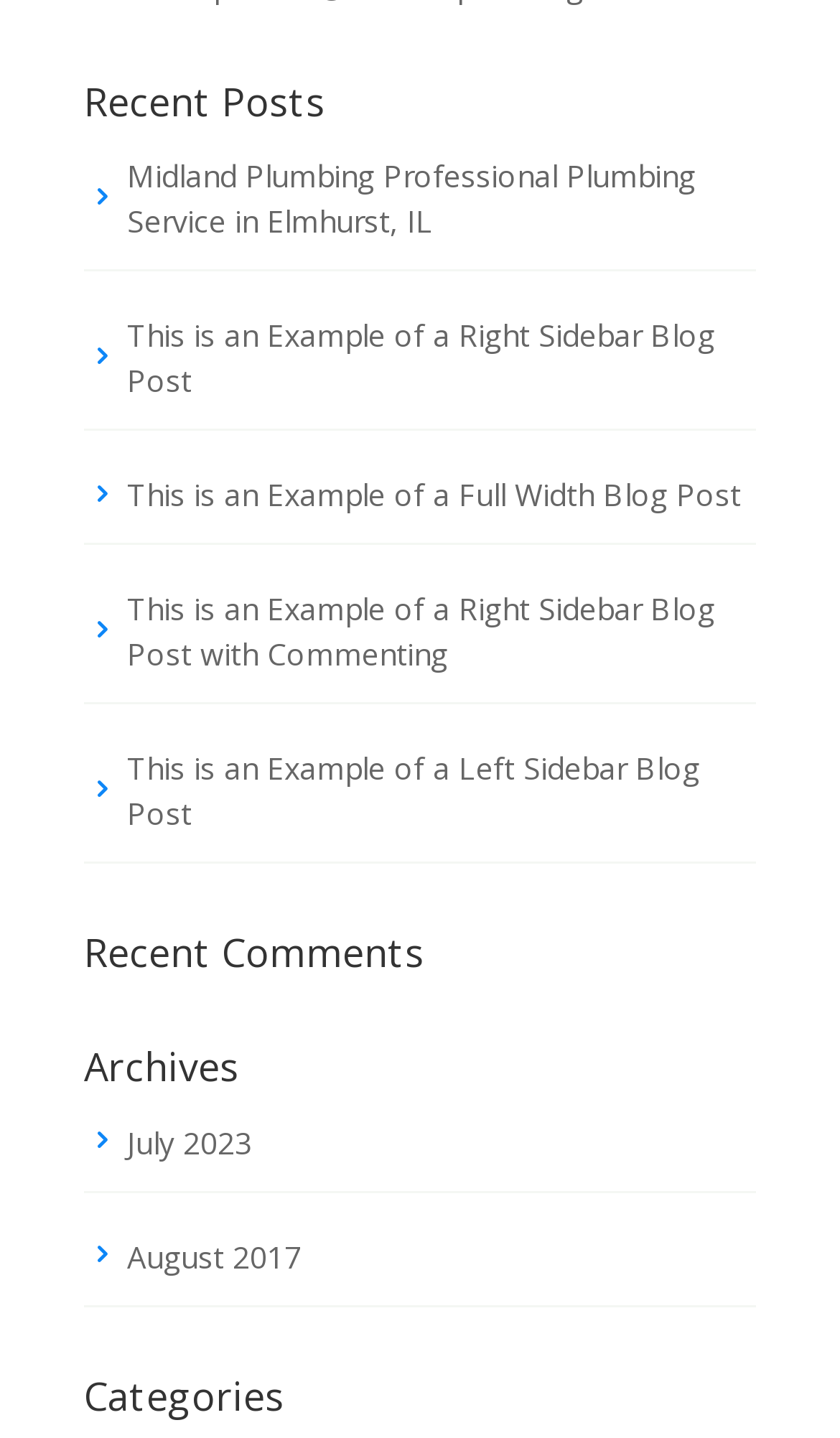Please specify the bounding box coordinates of the region to click in order to perform the following instruction: "Open the menu".

None